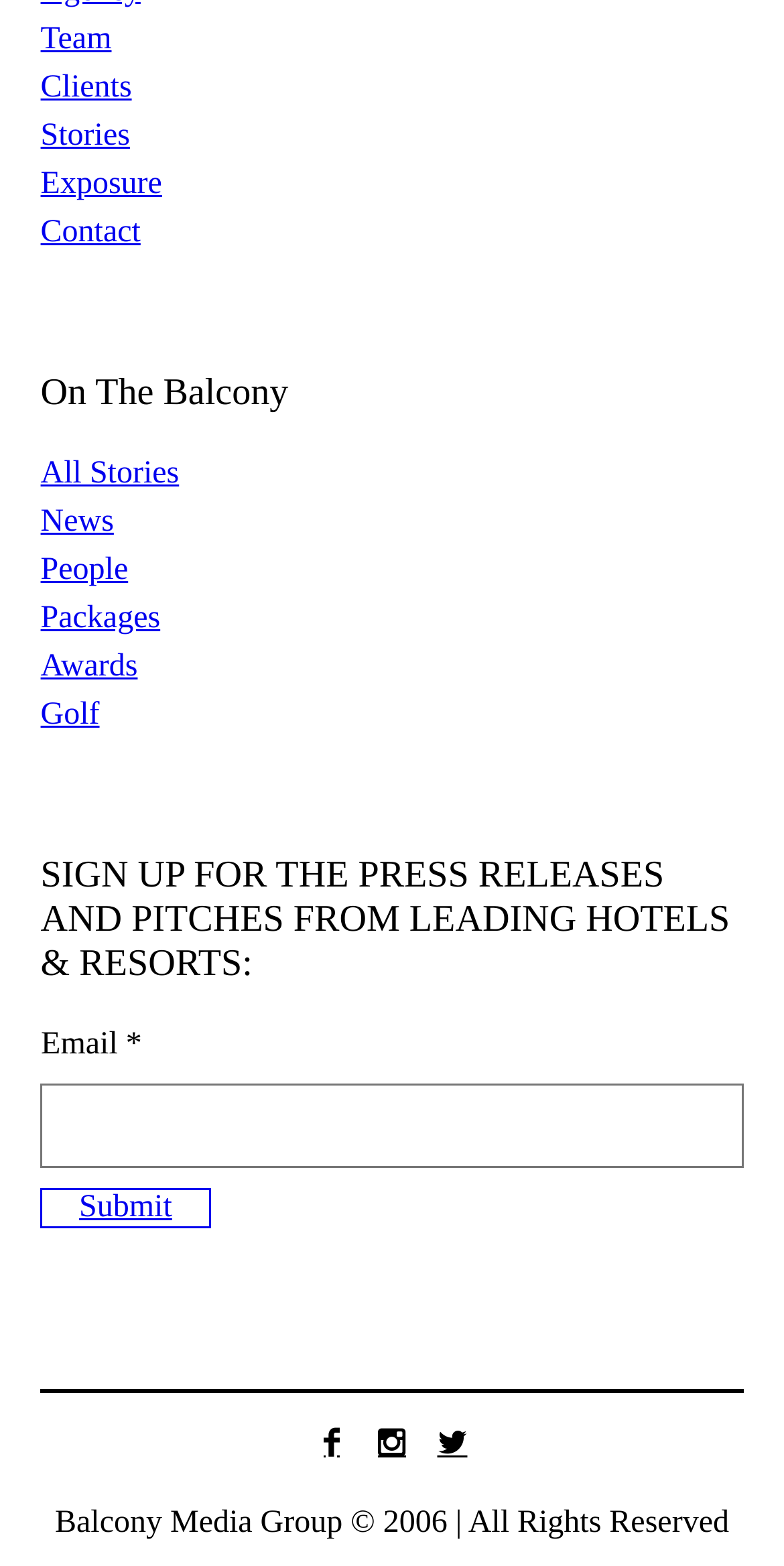How many social media links are at the bottom of the webpage?
Refer to the image and provide a concise answer in one word or phrase.

3